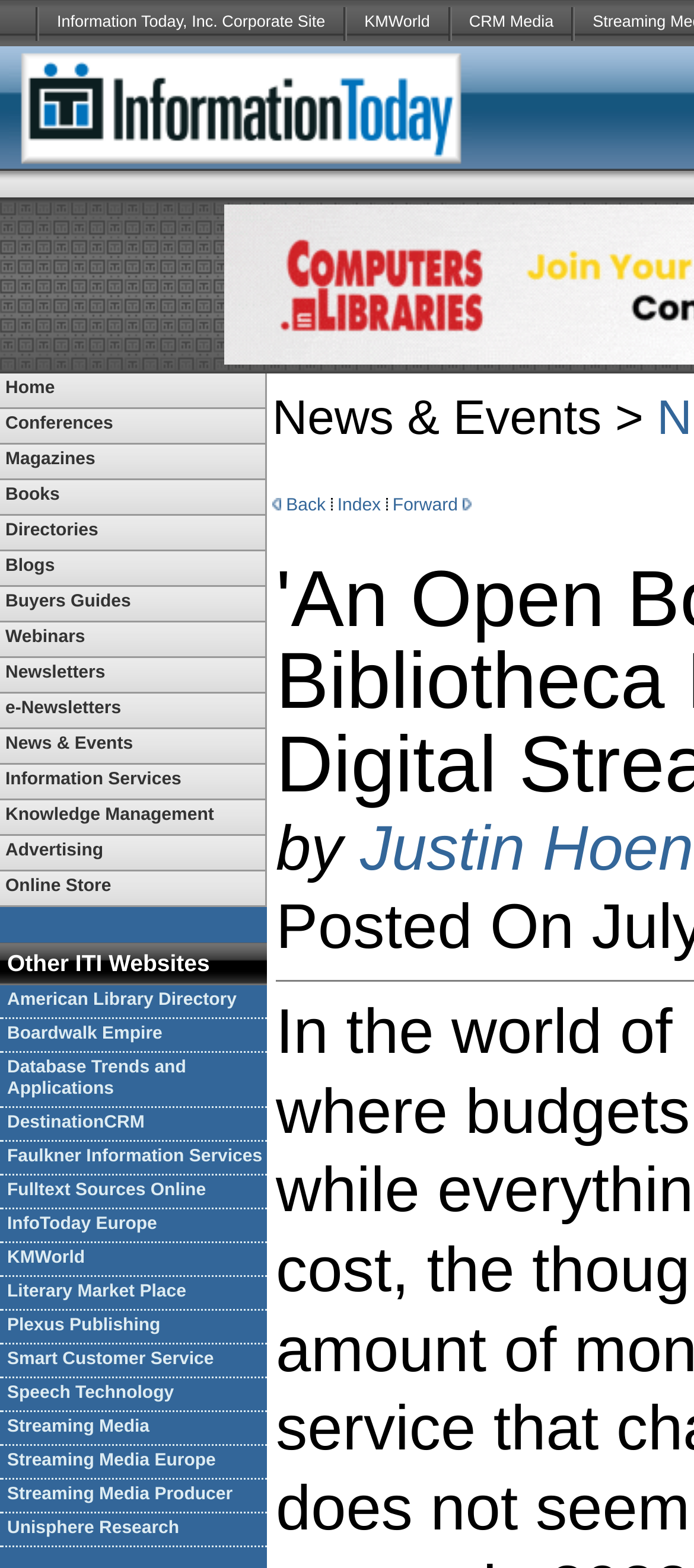Please find the bounding box coordinates for the clickable element needed to perform this instruction: "Click on Information Today, Inc. Corporate Site".

[0.056, 0.0, 0.494, 0.029]